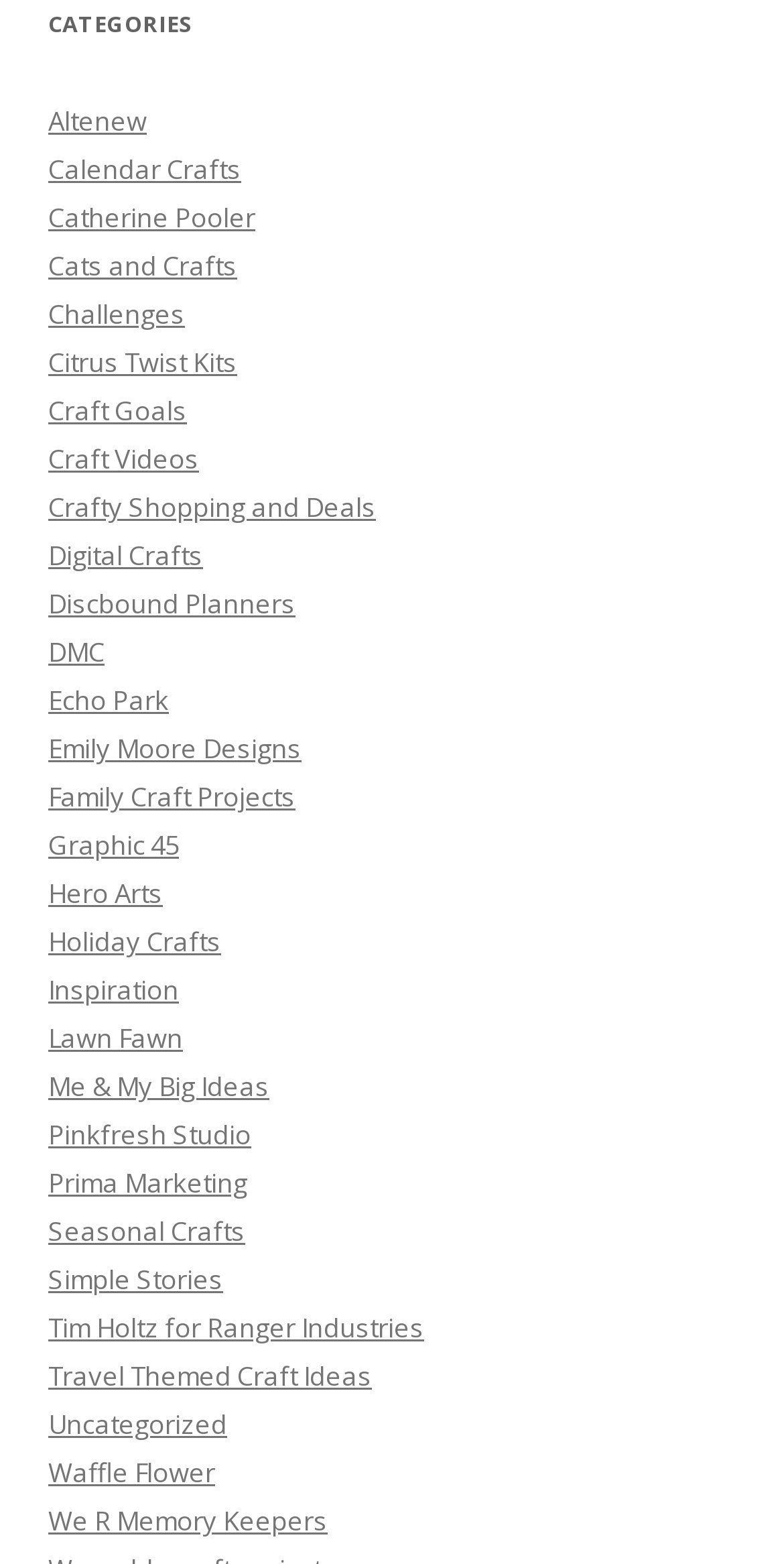Can you provide the bounding box coordinates for the element that should be clicked to implement the instruction: "Check out Hero Arts"?

[0.062, 0.56, 0.208, 0.583]